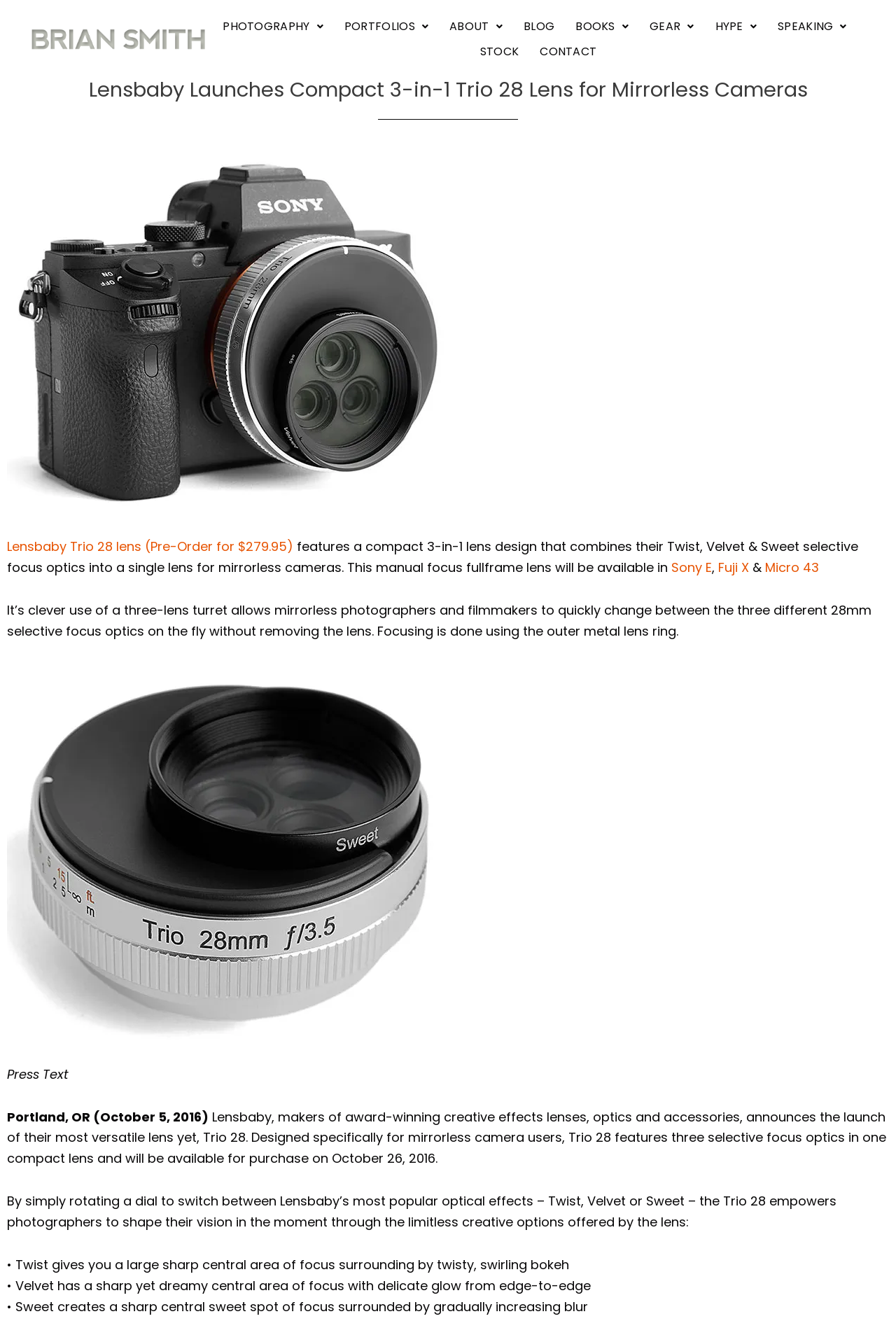Find the bounding box of the element with the following description: "Micro 43". The coordinates must be four float numbers between 0 and 1, formatted as [left, top, right, bottom].

[0.854, 0.421, 0.914, 0.434]